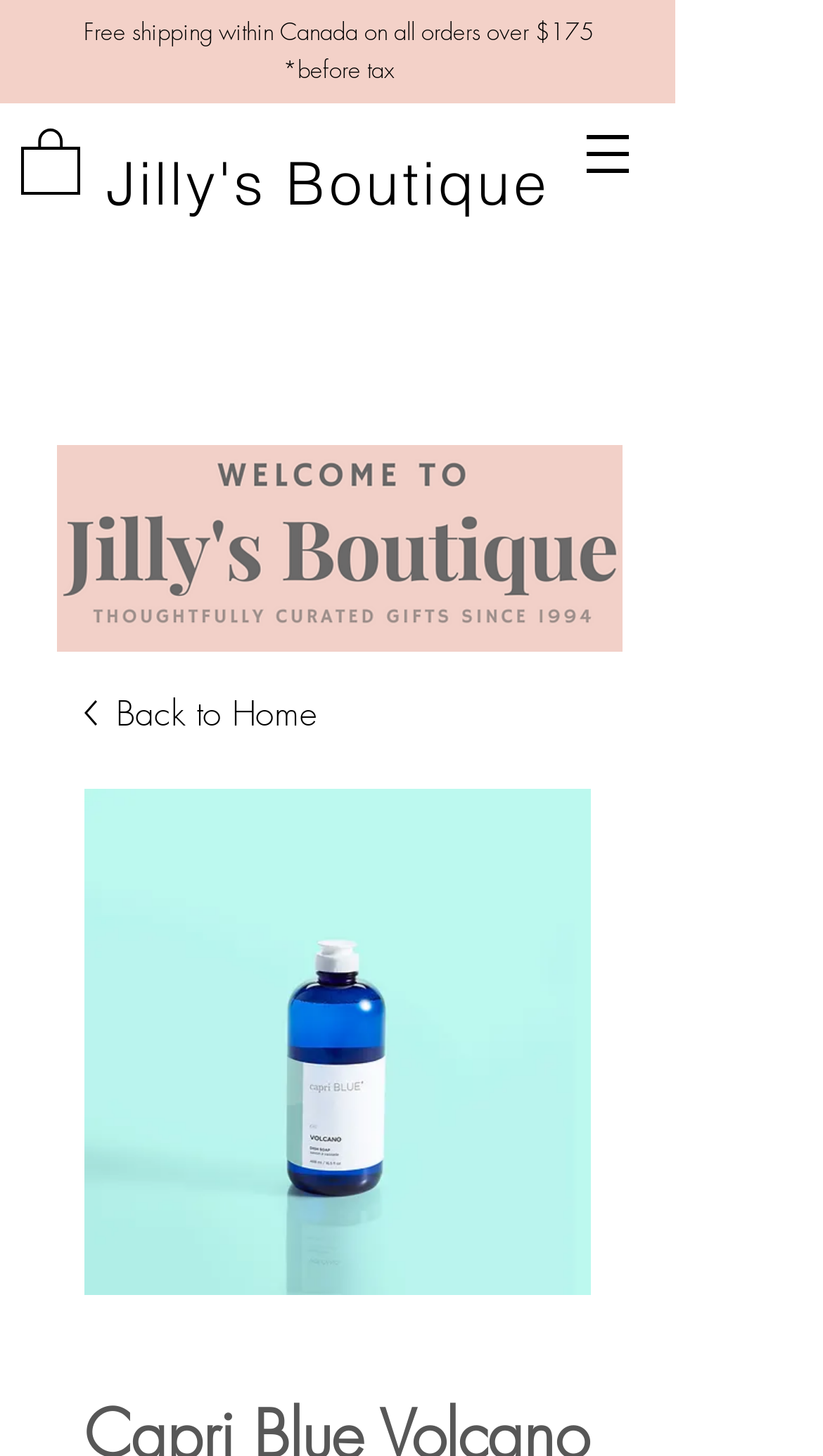Is there a search function on this page?
Kindly offer a comprehensive and detailed response to the question.

I found an iframe element labeled 'Site Search' at the top of the page, which suggests that there is a search function available on this website. This allows users to search for products or other content on the site.